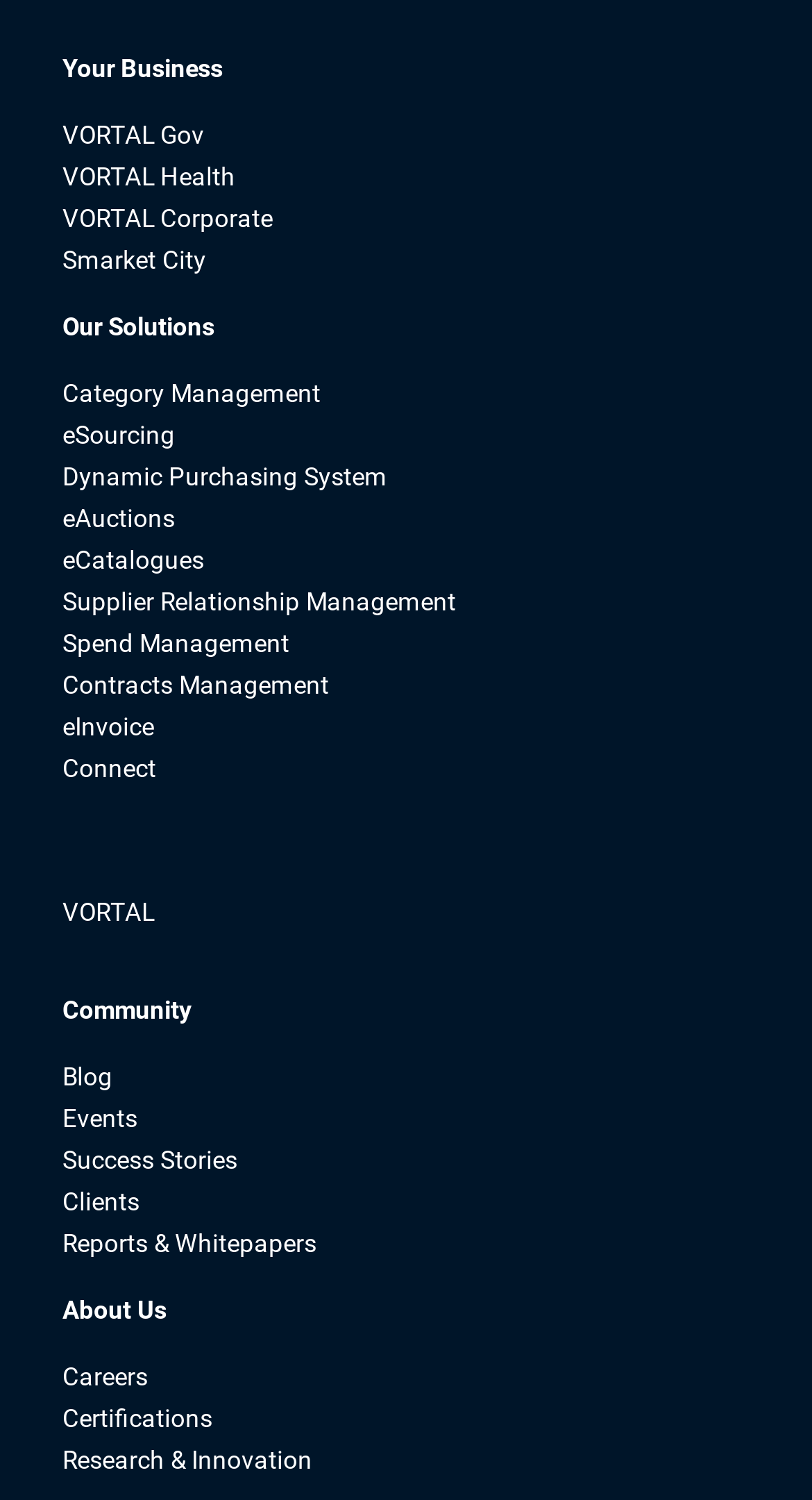Based on the image, give a detailed response to the question: What are the categories of solutions offered?

The categories of solutions offered can be found in the middle section of the webpage, where there are links to different solutions such as Category Management, eSourcing, Dynamic Purchasing System, and more.